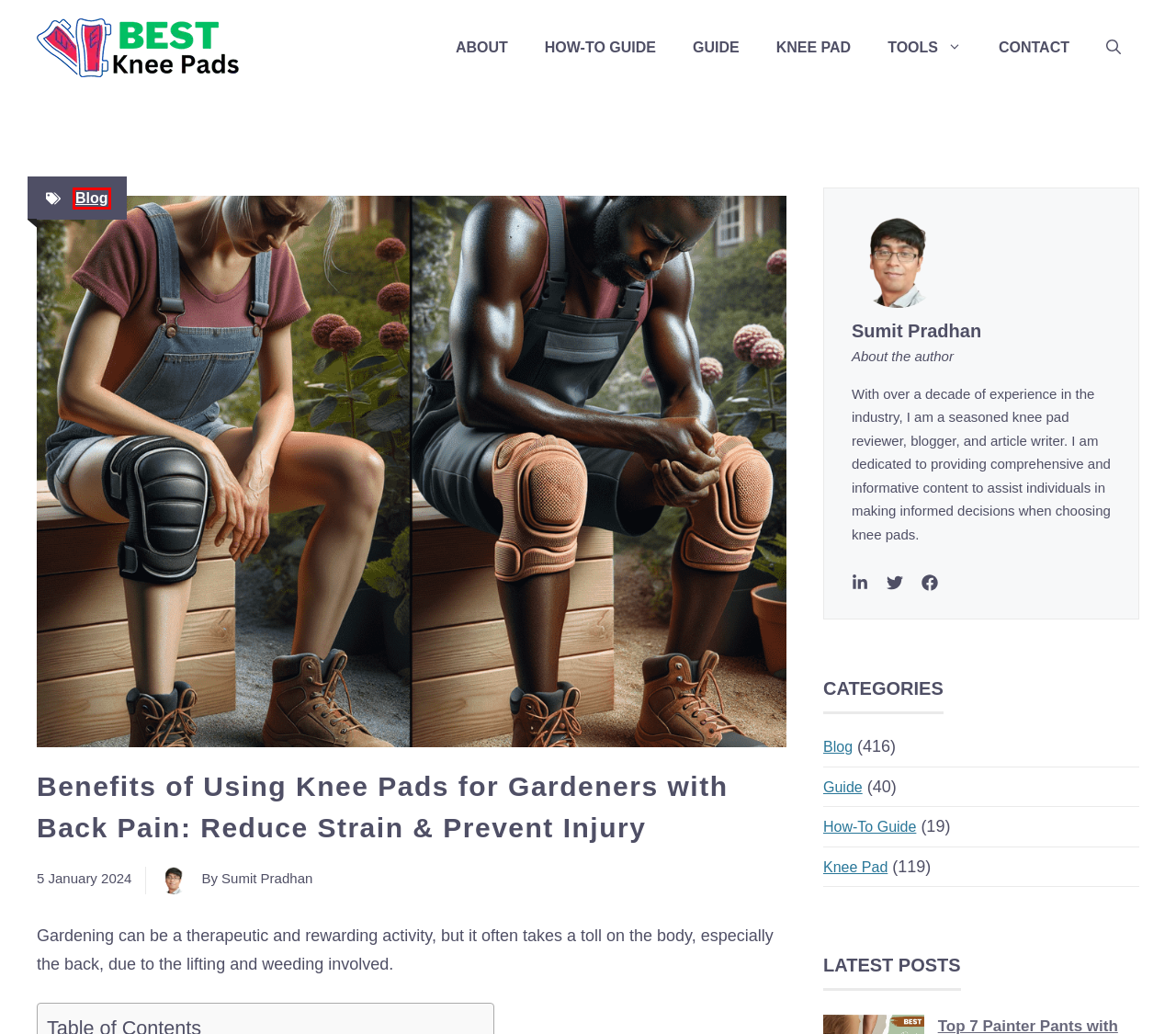Observe the screenshot of a webpage with a red bounding box around an element. Identify the webpage description that best fits the new page after the element inside the bounding box is clicked. The candidates are:
A. 9 Best Knee Pads For Gardening In 2024
B. How-To Guide - Best Knee Pad
C. Knee Pad - Best Knee Pad
D. Contact Us - Best Knee Pad
E. About Best Knee Pad - Best Knee Pad
F. Best Knee Pad - Knee Care & Boost Ability
G. Guide - Best Knee Pad
H. Blog - Best Knee Pad

H